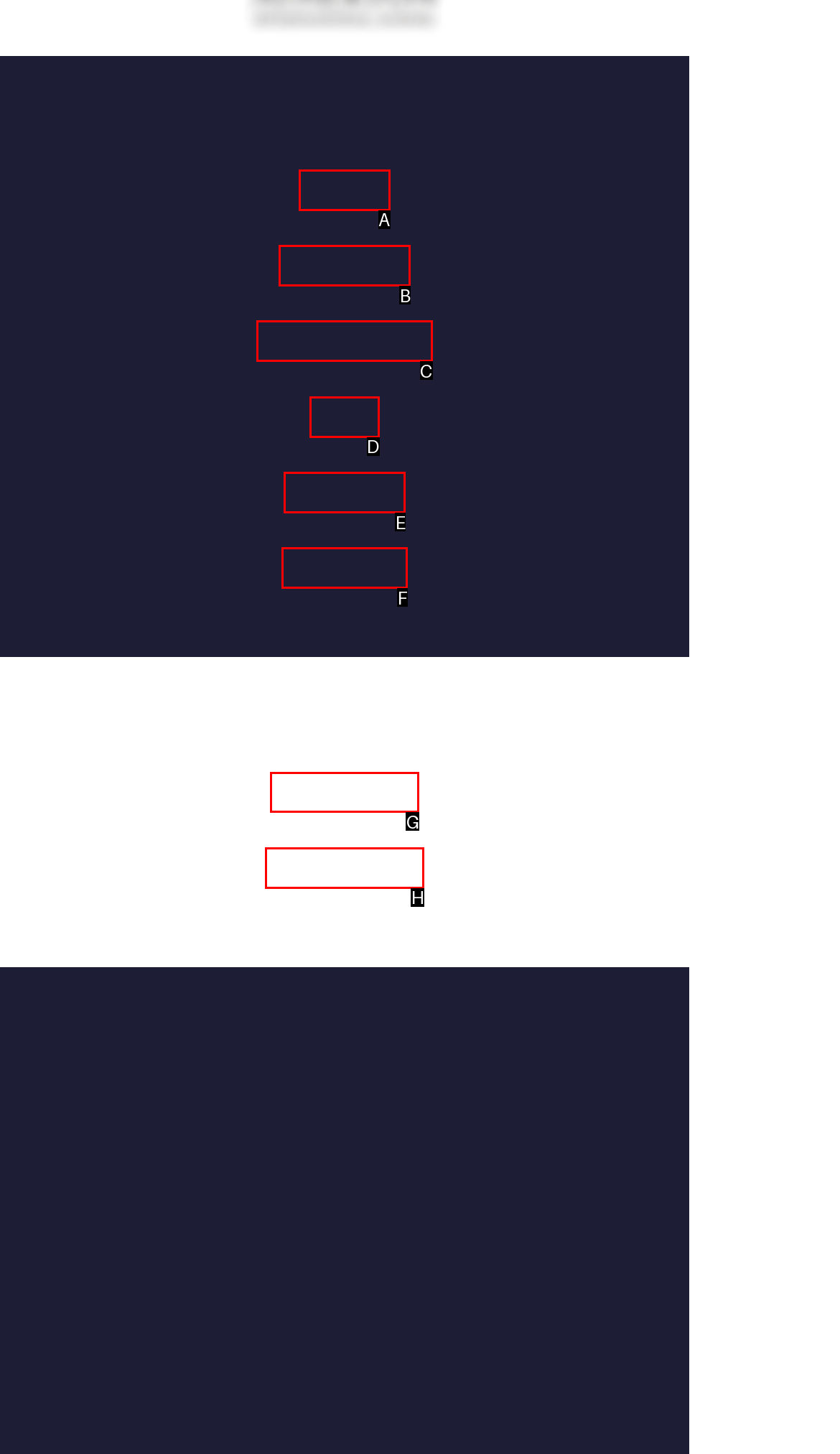From the options shown in the screenshot, tell me which lettered element I need to click to complete the task: visit Facebook page.

G